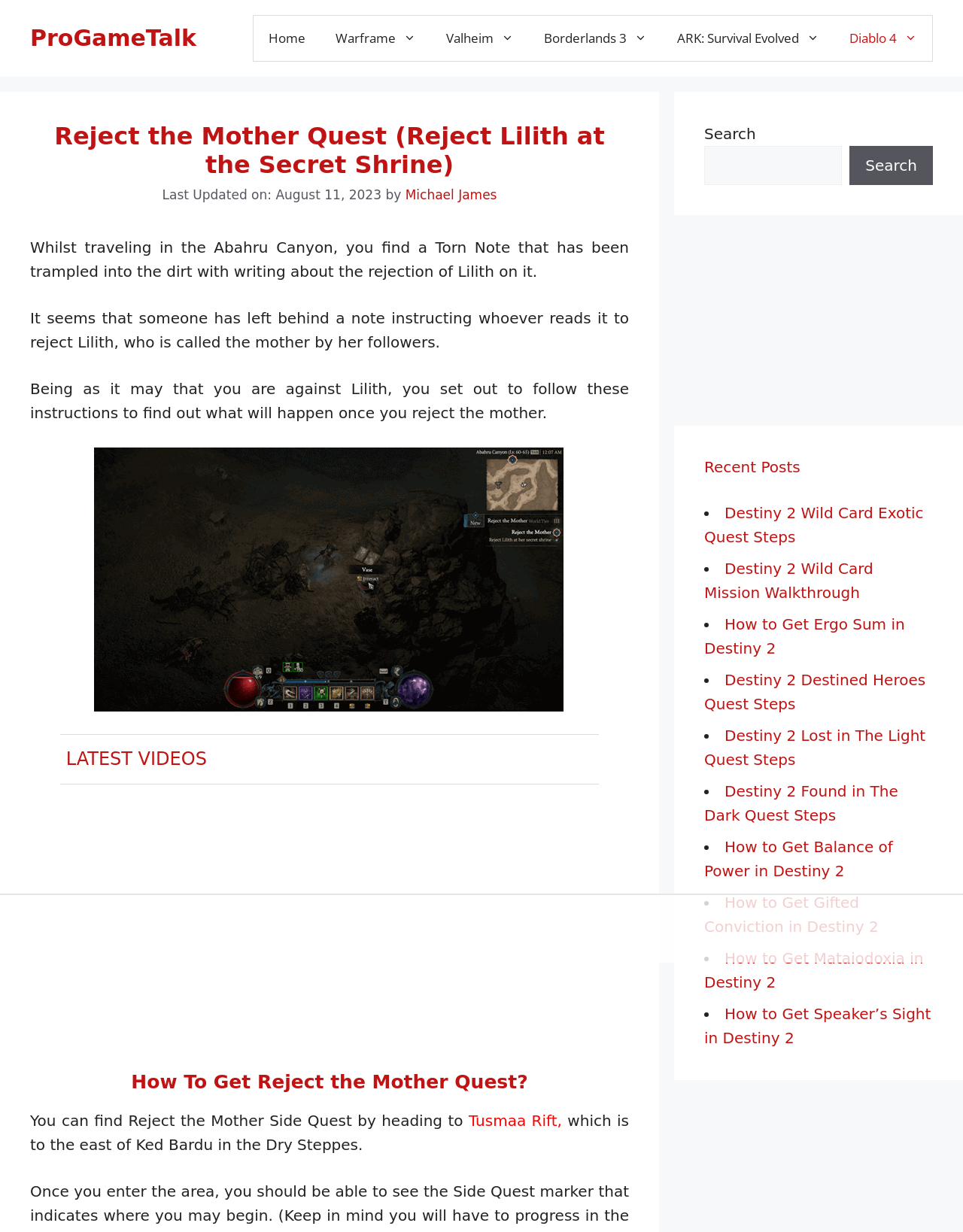Identify the bounding box coordinates of the element to click to follow this instruction: 'Visit the Tusmaa Rift page'. Ensure the coordinates are four float values between 0 and 1, provided as [left, top, right, bottom].

[0.487, 0.902, 0.584, 0.917]